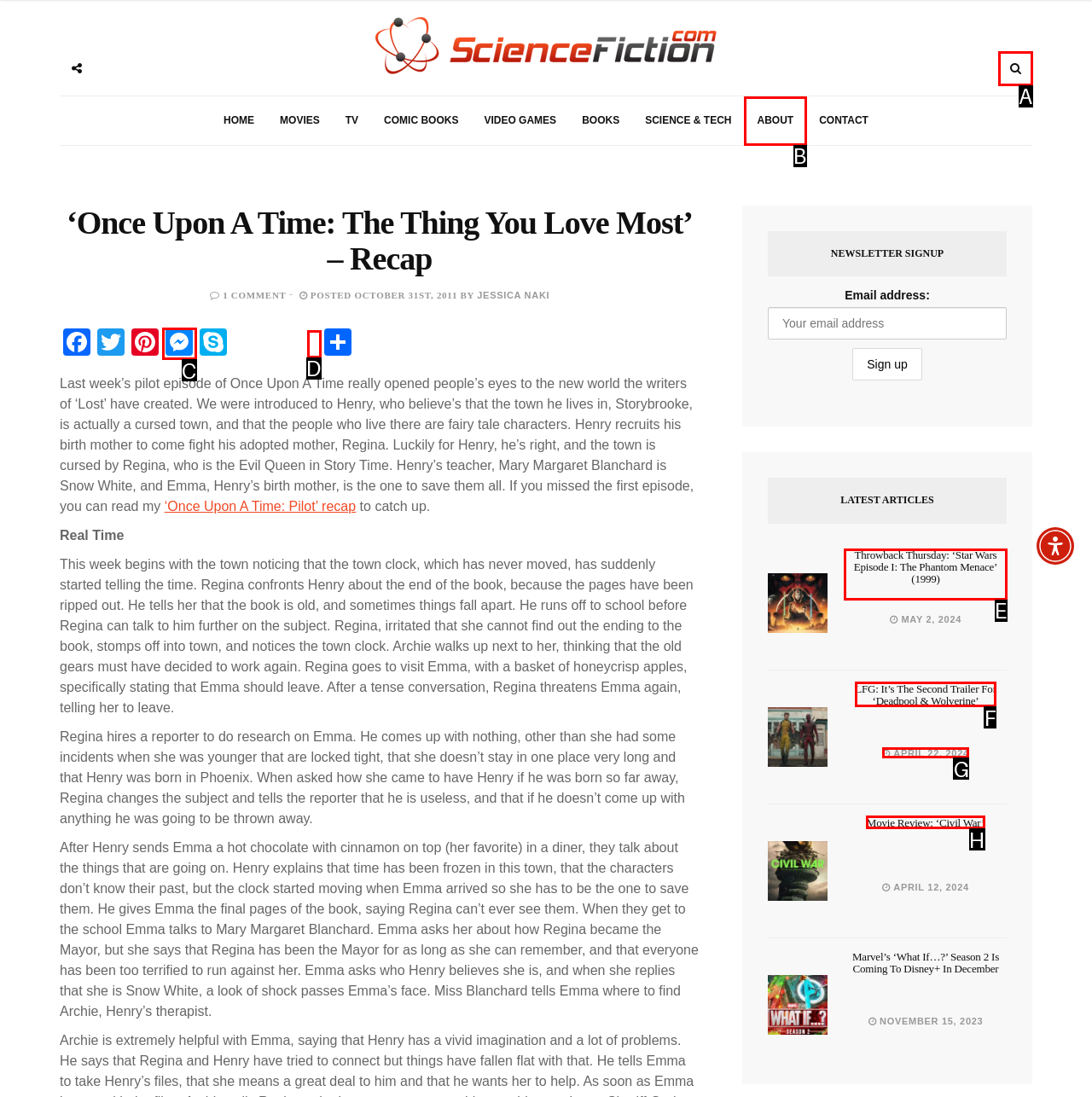Point out the letter of the HTML element you should click on to execute the task: Read the latest article
Reply with the letter from the given options.

E